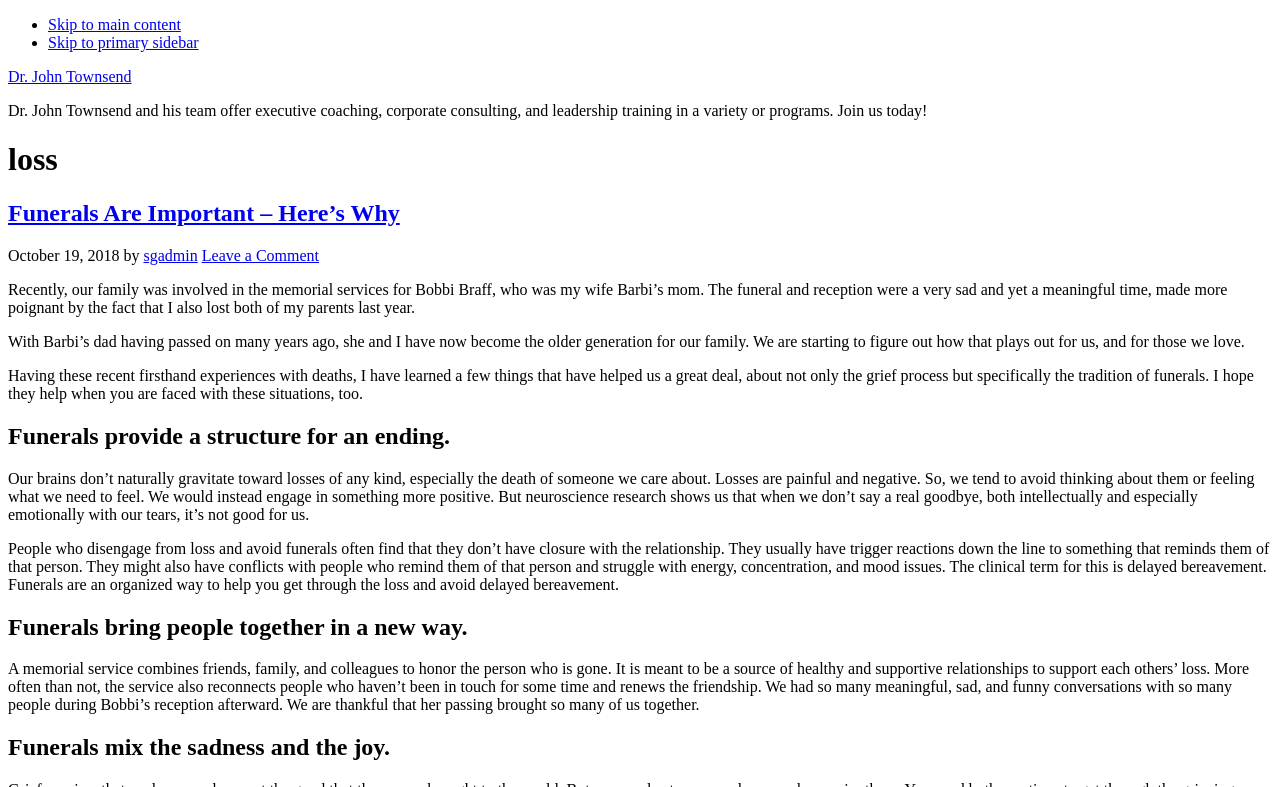From the element description Dr. John Townsend, predict the bounding box coordinates of the UI element. The coordinates must be specified in the format (top-left x, top-left y, bottom-right x, bottom-right y) and should be within the 0 to 1 range.

[0.006, 0.086, 0.103, 0.108]